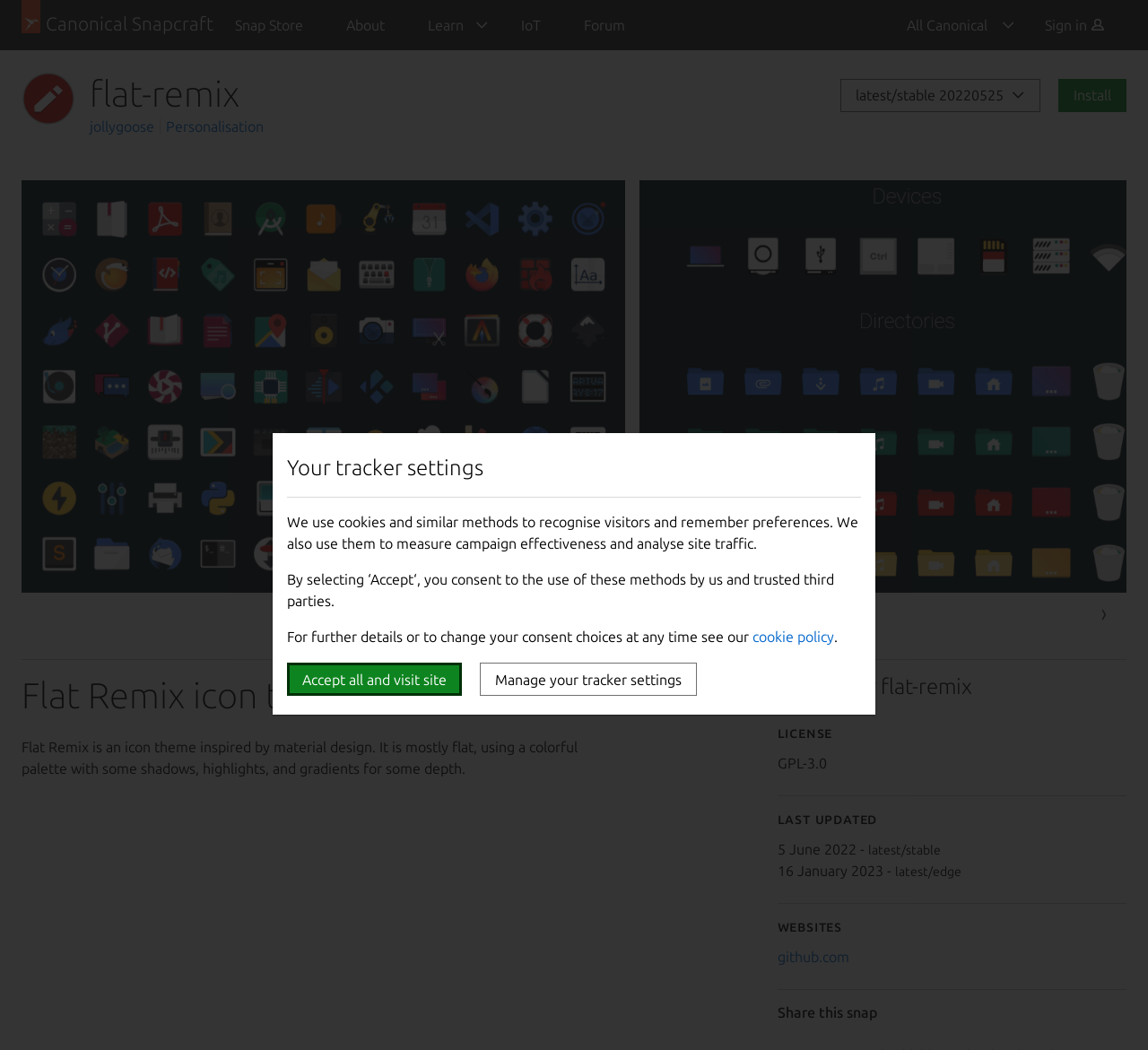What is the name of the icon theme? Please answer the question using a single word or phrase based on the image.

Flat Remix